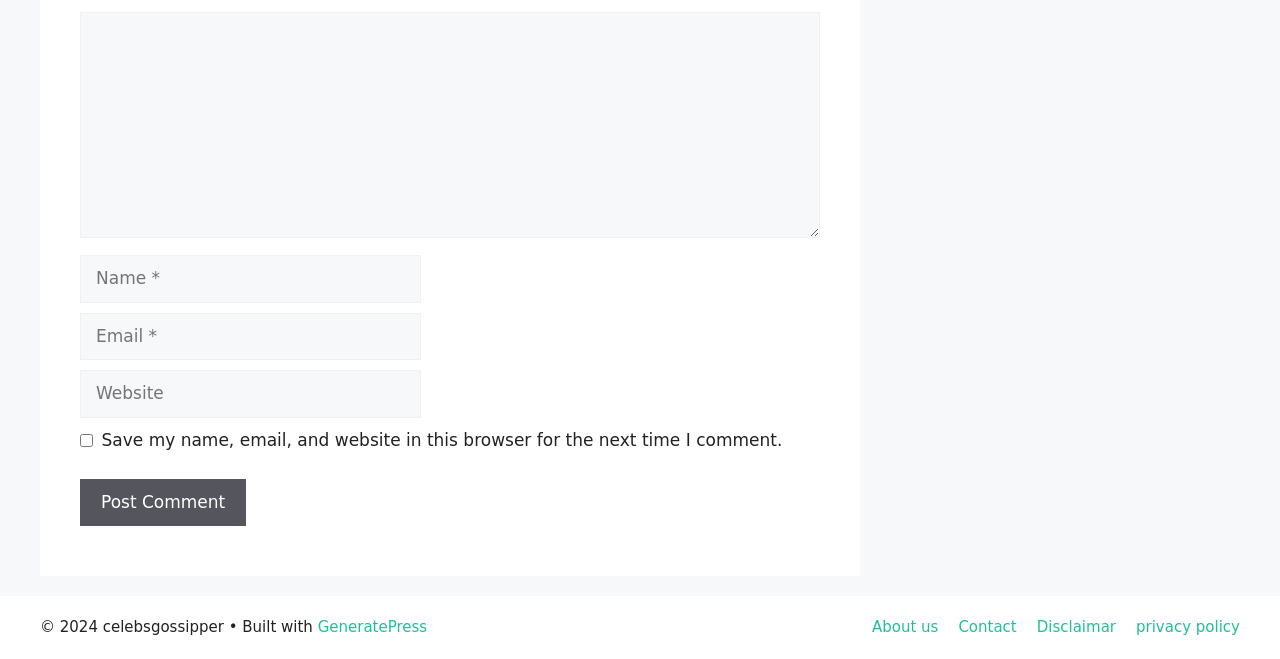Can you determine the bounding box coordinates of the area that needs to be clicked to fulfill the following instruction: "Type your name"?

[0.062, 0.387, 0.329, 0.459]